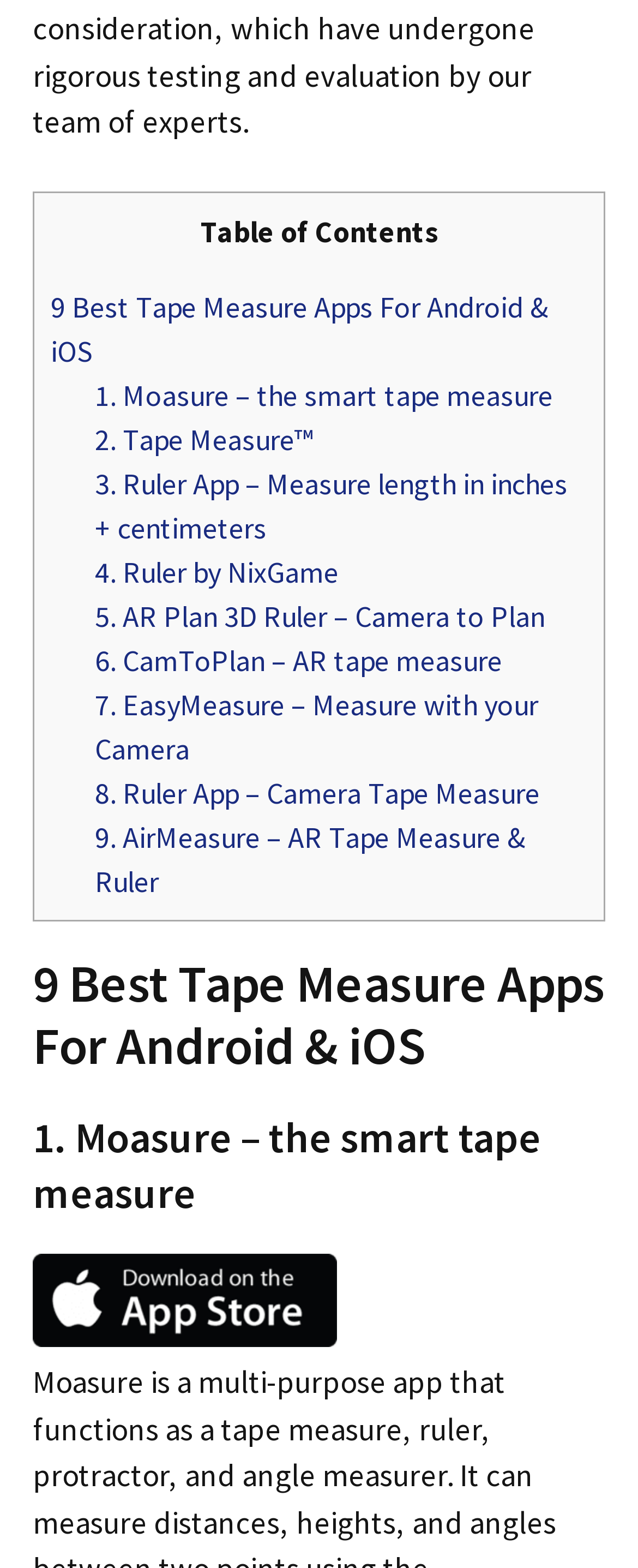Find the bounding box coordinates of the clickable region needed to perform the following instruction: "Check the details of AR Plan 3D Ruler – Camera to Plan". The coordinates should be provided as four float numbers between 0 and 1, i.e., [left, top, right, bottom].

[0.149, 0.381, 0.854, 0.405]